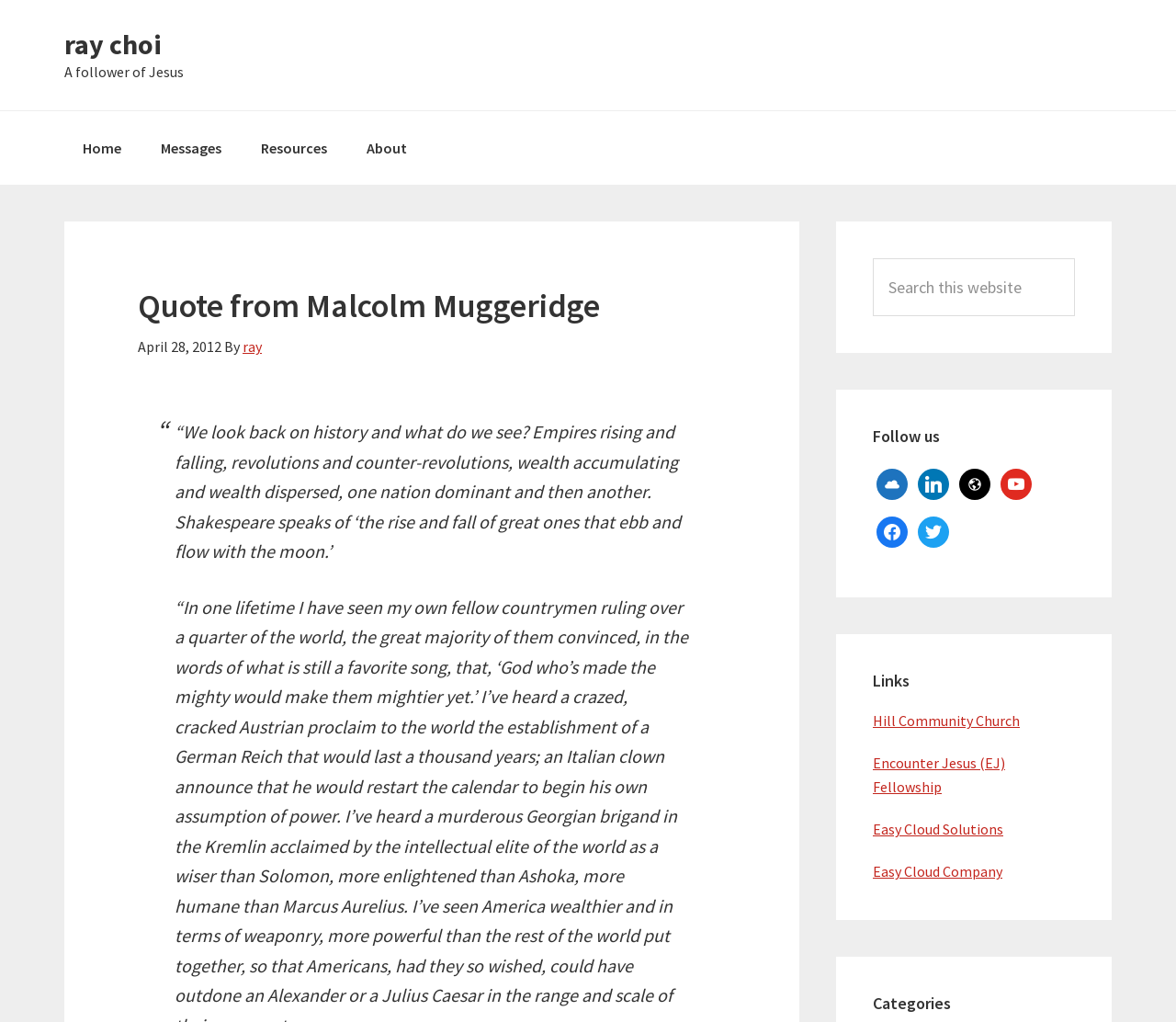Show the bounding box coordinates for the element that needs to be clicked to execute the following instruction: "Follow us on Facebook". Provide the coordinates in the form of four float numbers between 0 and 1, i.e., [left, top, right, bottom].

[0.745, 0.51, 0.772, 0.528]